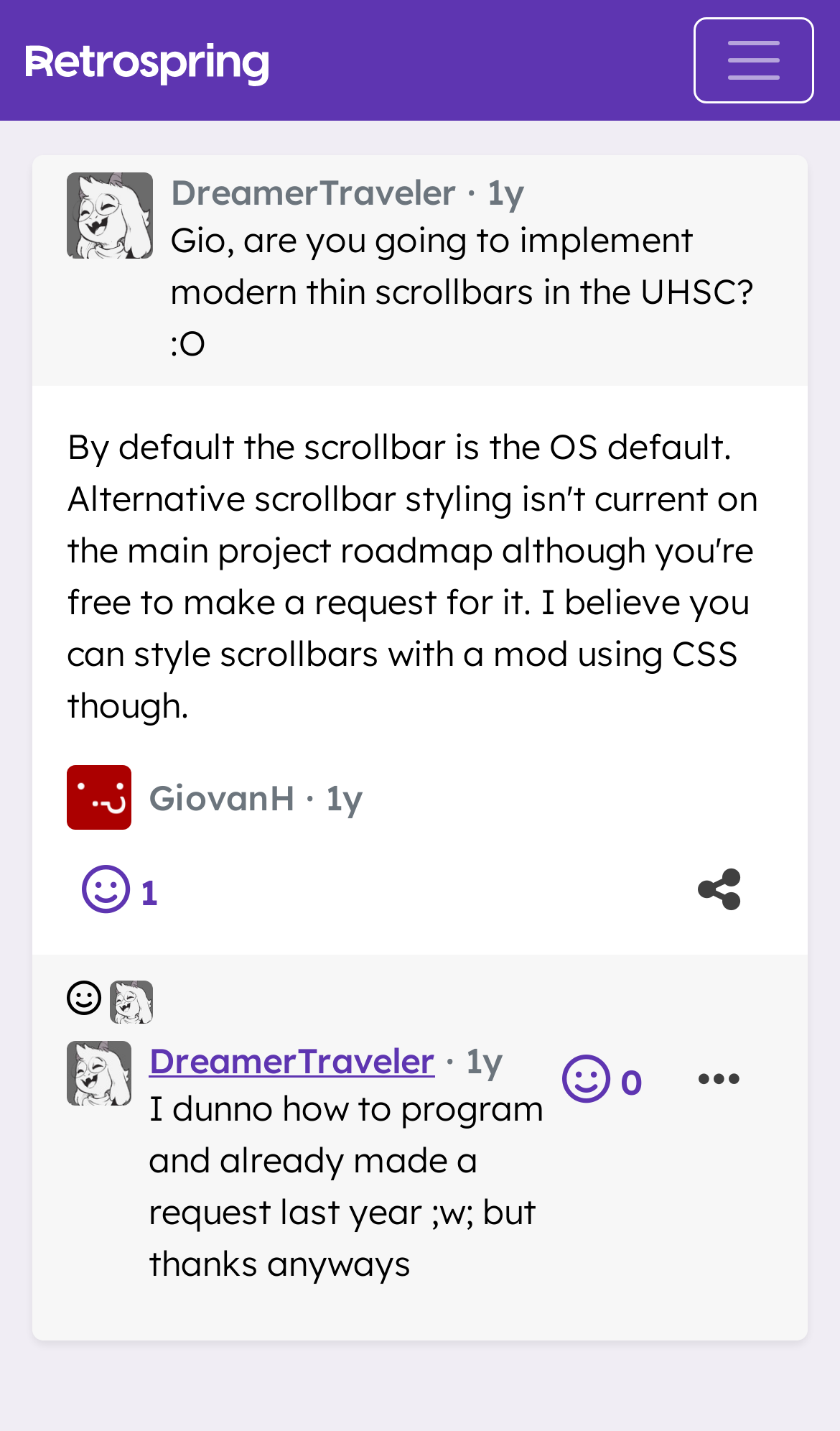Please identify the bounding box coordinates of the clickable region that I should interact with to perform the following instruction: "Share the post". The coordinates should be expressed as four float numbers between 0 and 1, i.e., [left, top, right, bottom].

[0.803, 0.595, 0.91, 0.652]